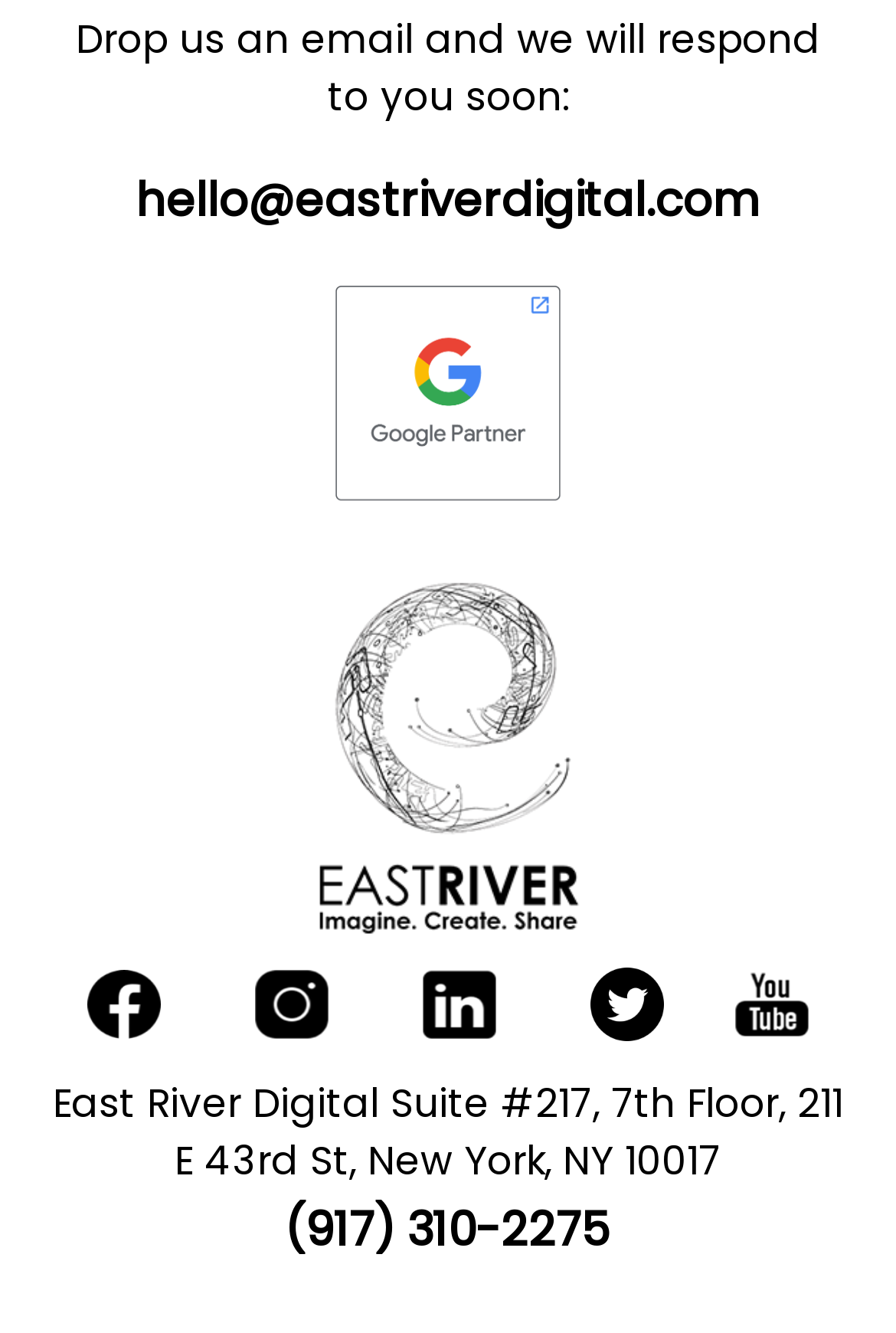Bounding box coordinates are specified in the format (top-left x, top-left y, bottom-right x, bottom-right y). All values are floating point numbers bounded between 0 and 1. Please provide the bounding box coordinate of the region this sentence describes: alt="East River Digital - Twitter"

[0.619, 0.726, 0.78, 0.78]